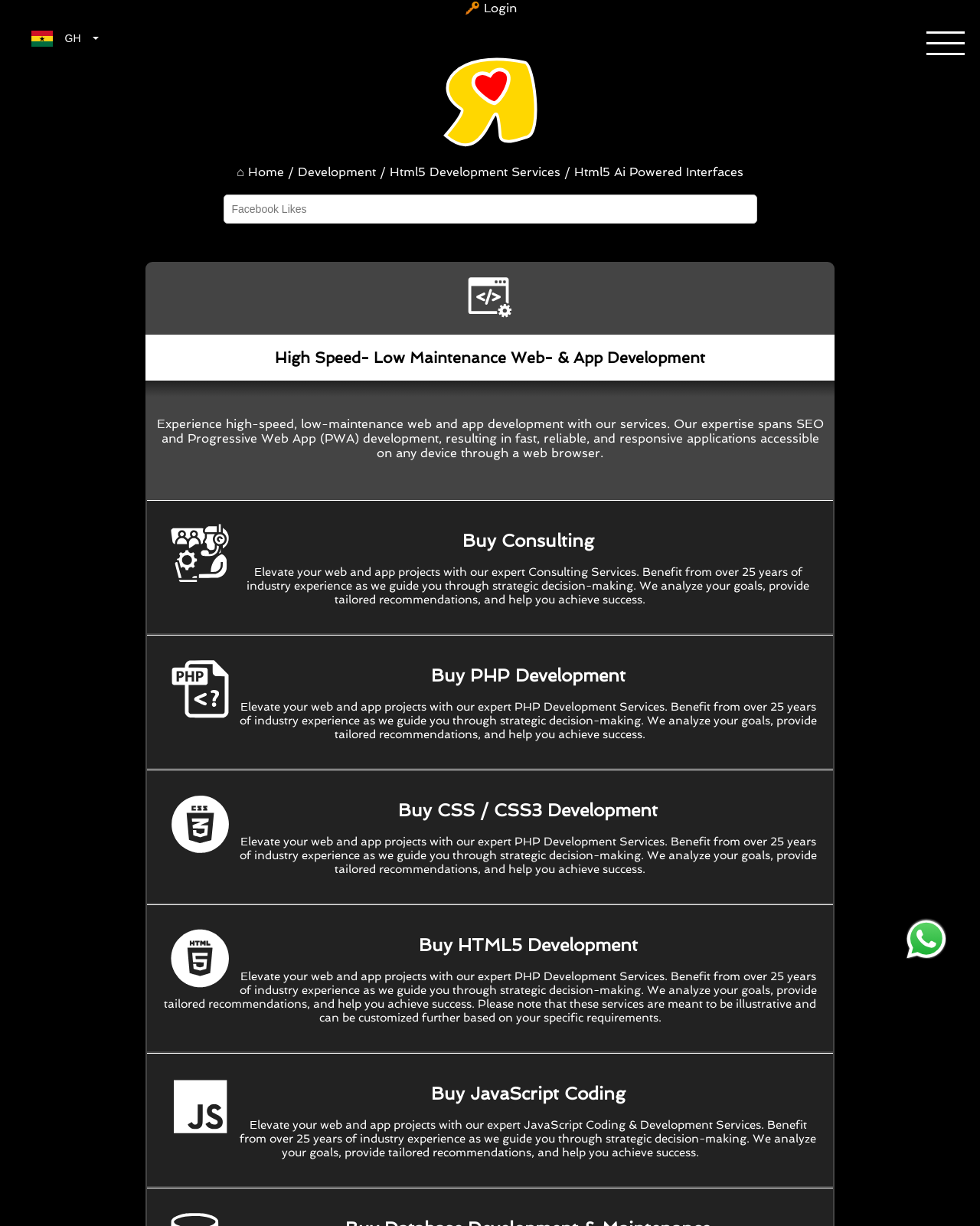Based on the description "GH", find the bounding box of the specified UI element.

[0.016, 0.019, 0.117, 0.044]